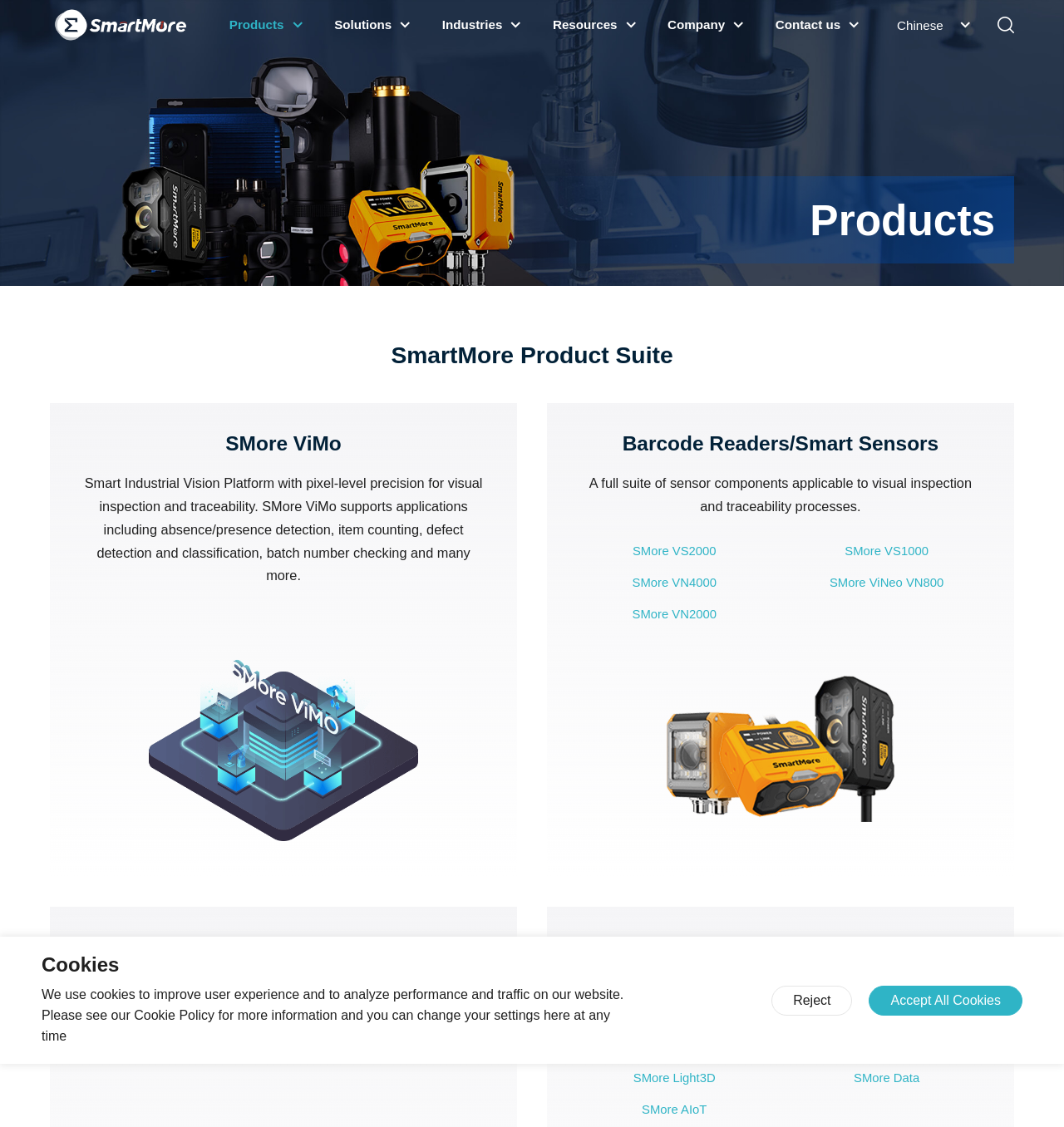Describe all the key features and sections of the webpage thoroughly.

The webpage is about SmartMore products, with a focus on industrial solutions. At the top, there is a header section with the company logo, navigation links, and a search bar. The navigation links are categorized into Products, Solutions, Industries, Resources, Company, and Contact us.

Below the header, there is a section with a title "Products" and a brief description of the SmartMore product suite. This section is divided into three main categories: SMore ViMo, Barcode Readers/Smart Sensors, and Digital Platforms.

The SMore ViMo section has a brief description of the product, which is a smart industrial vision platform for visual inspection and traceability. There is also an image and a link to learn more about the product.

The Barcode Readers/Smart Sensors section has a brief description of the product suite, which includes various sensor components for visual inspection and traceability processes. There are links to specific products, such as SMore VS2000 and SMore VN4000, and an image representing the product suite.

The Digital Platforms section has a brief description of the product, which connects production sites via data management, structuring, visualization, and analytics to realize manufacturing digital transformation, automation, and optimization. There are links to specific products, such as SMore Light3D and SMore Data, and an image representing the product suite.

At the bottom of the page, there is a cookie policy notification with options to accept or reject cookies.